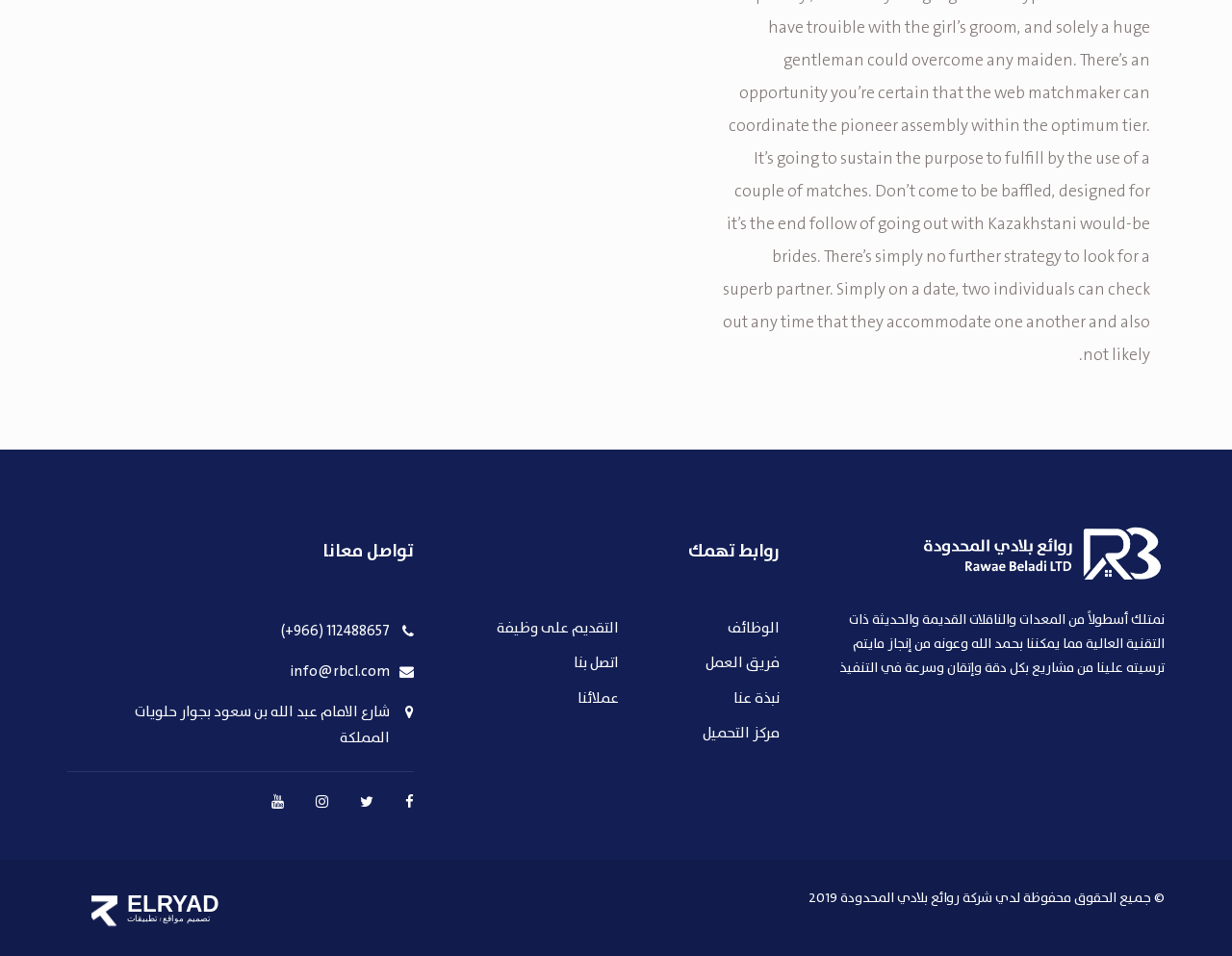Determine the bounding box coordinates for the element that should be clicked to follow this instruction: "go to the about us page". The coordinates should be given as four float numbers between 0 and 1, in the format [left, top, right, bottom].

[0.595, 0.721, 0.633, 0.742]